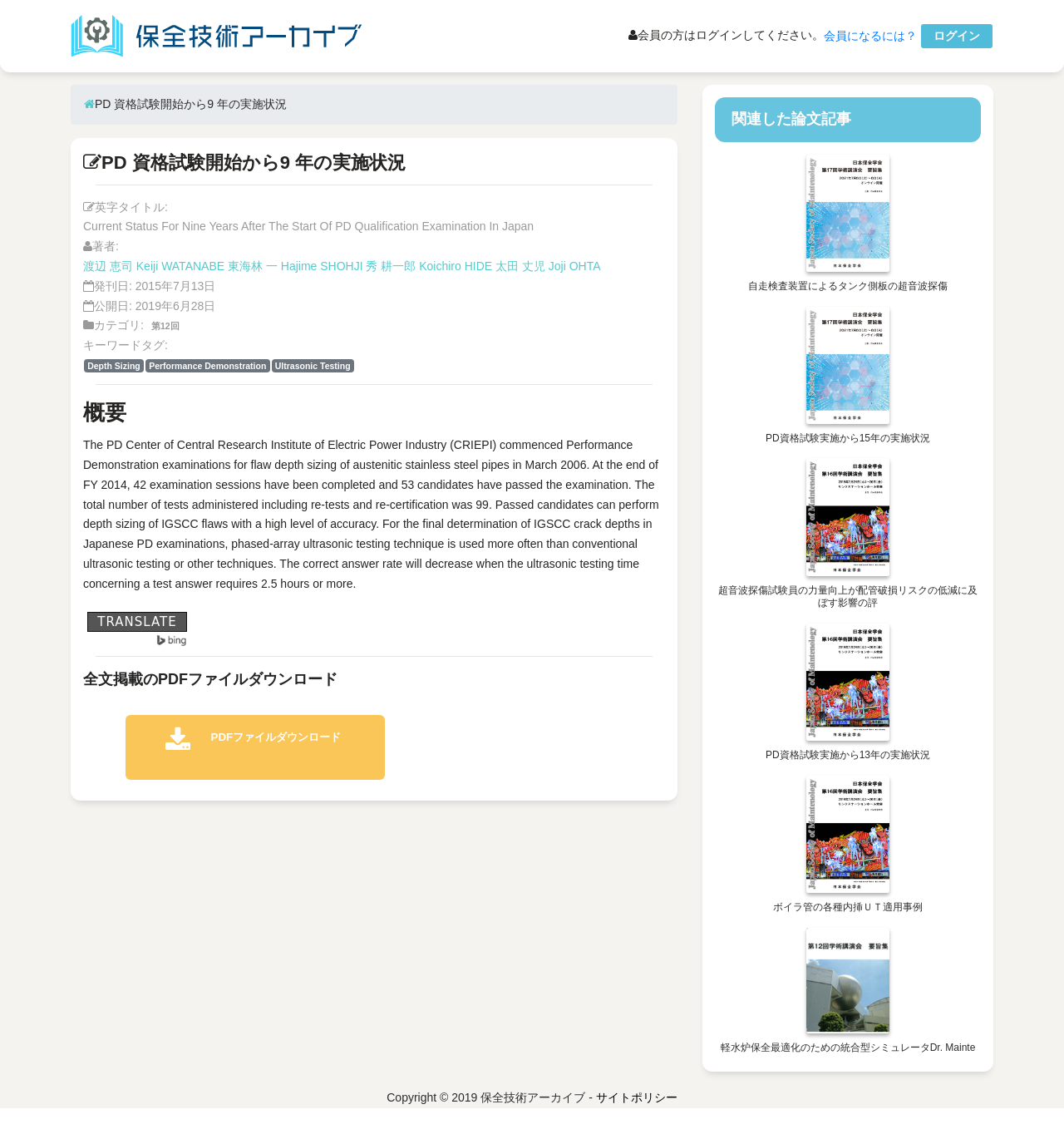Please indicate the bounding box coordinates of the element's region to be clicked to achieve the instruction: "Click the login button". Provide the coordinates as four float numbers between 0 and 1, i.e., [left, top, right, bottom].

[0.866, 0.021, 0.933, 0.043]